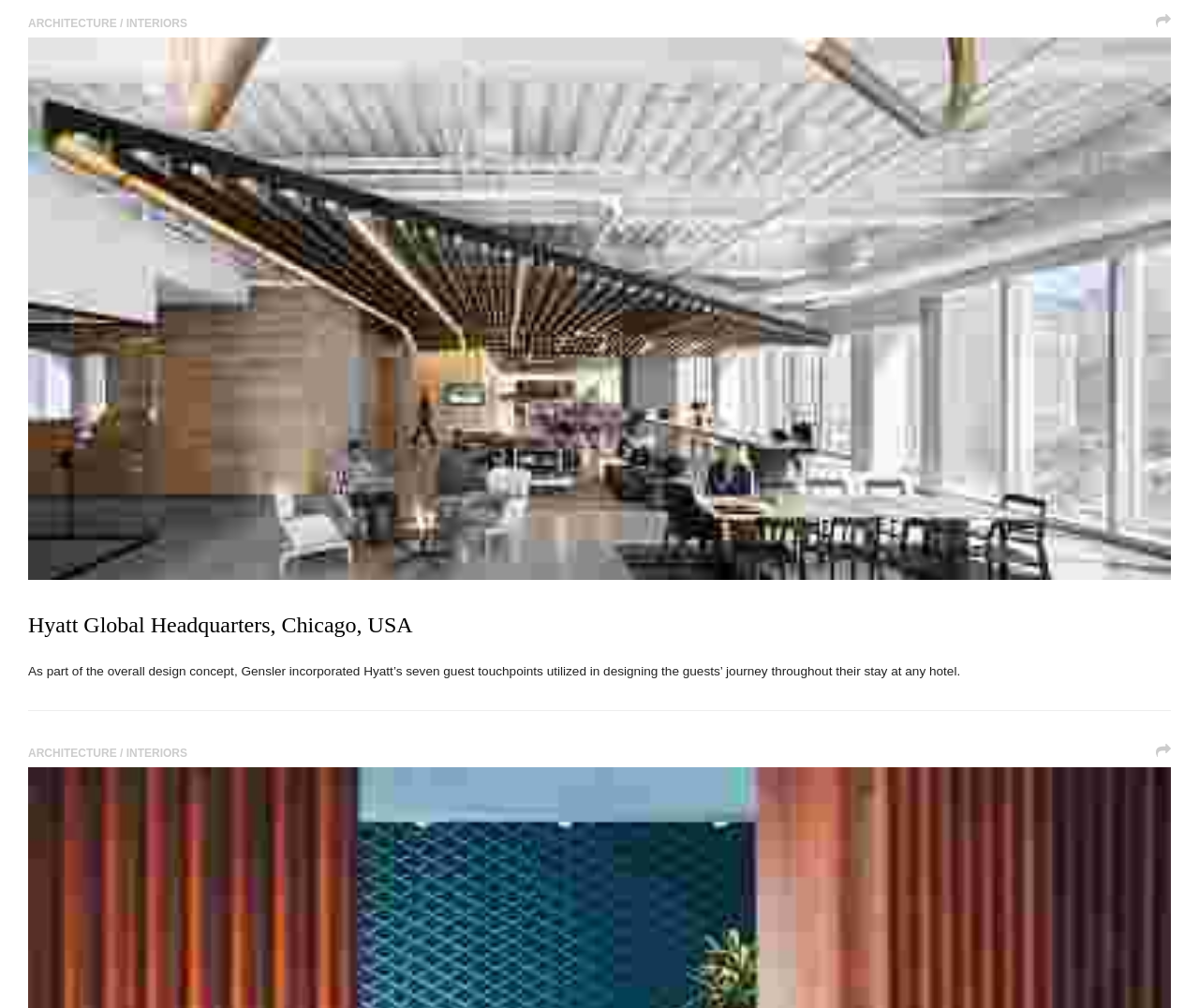Who designed the Hyatt Global Headquarters?
Provide a concise answer using a single word or phrase based on the image.

Gensler